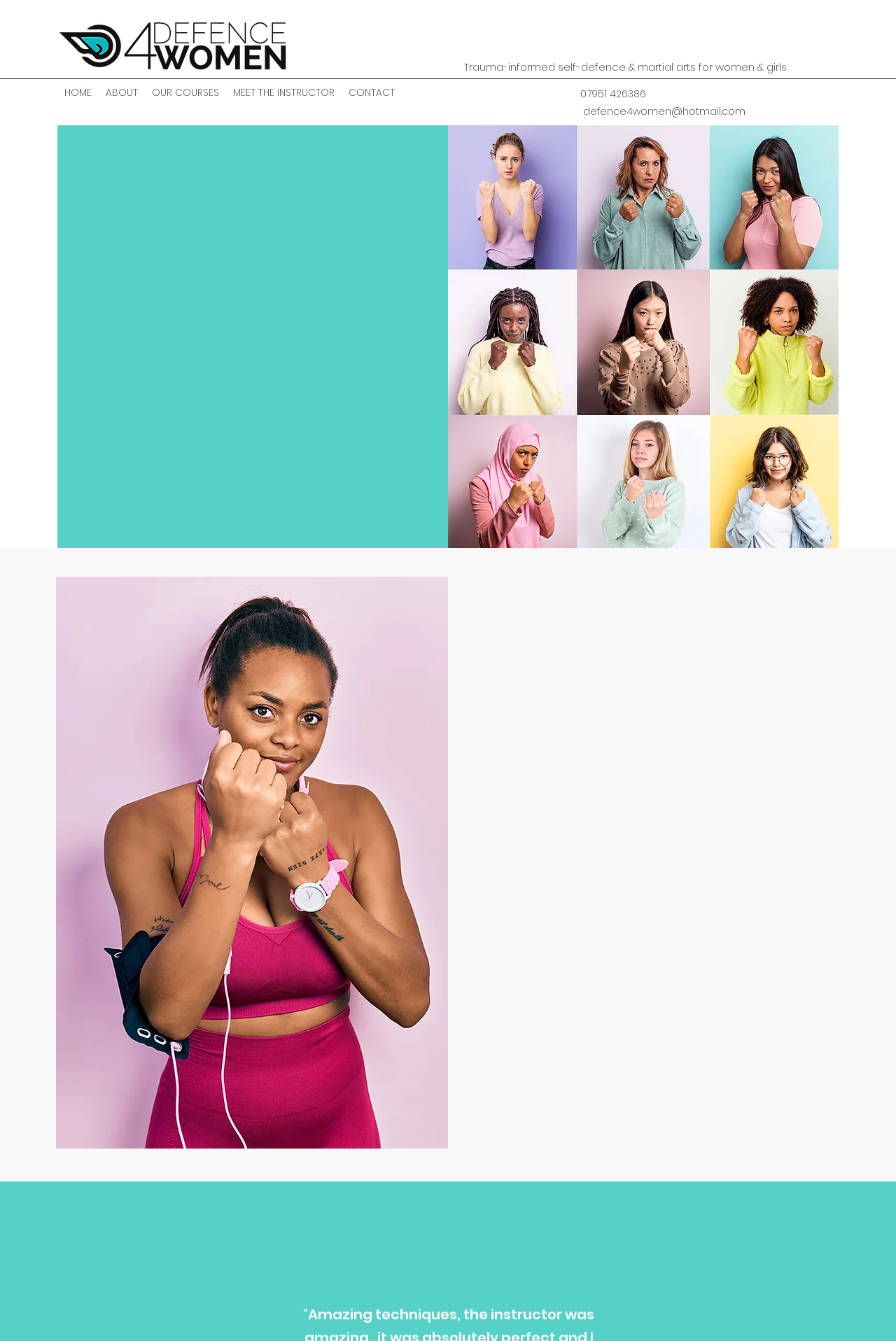Locate the bounding box coordinates of the element that needs to be clicked to carry out the instruction: "Contact via email". The coordinates should be given as four float numbers ranging from 0 to 1, i.e., [left, top, right, bottom].

[0.651, 0.078, 0.832, 0.088]